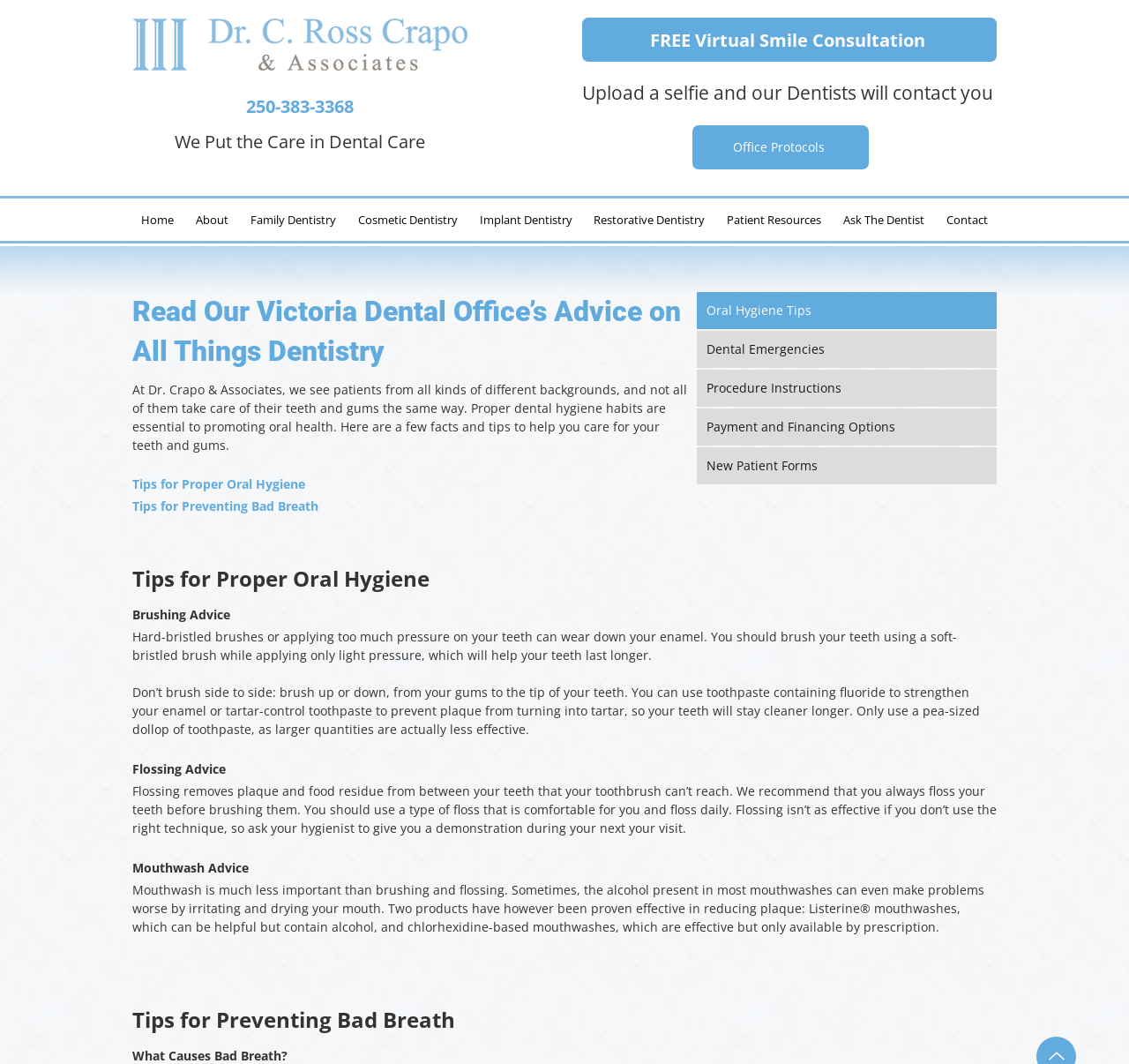Kindly determine the bounding box coordinates for the area that needs to be clicked to execute this instruction: "Click the 'Ask The Dentist' button".

[0.739, 0.191, 0.827, 0.222]